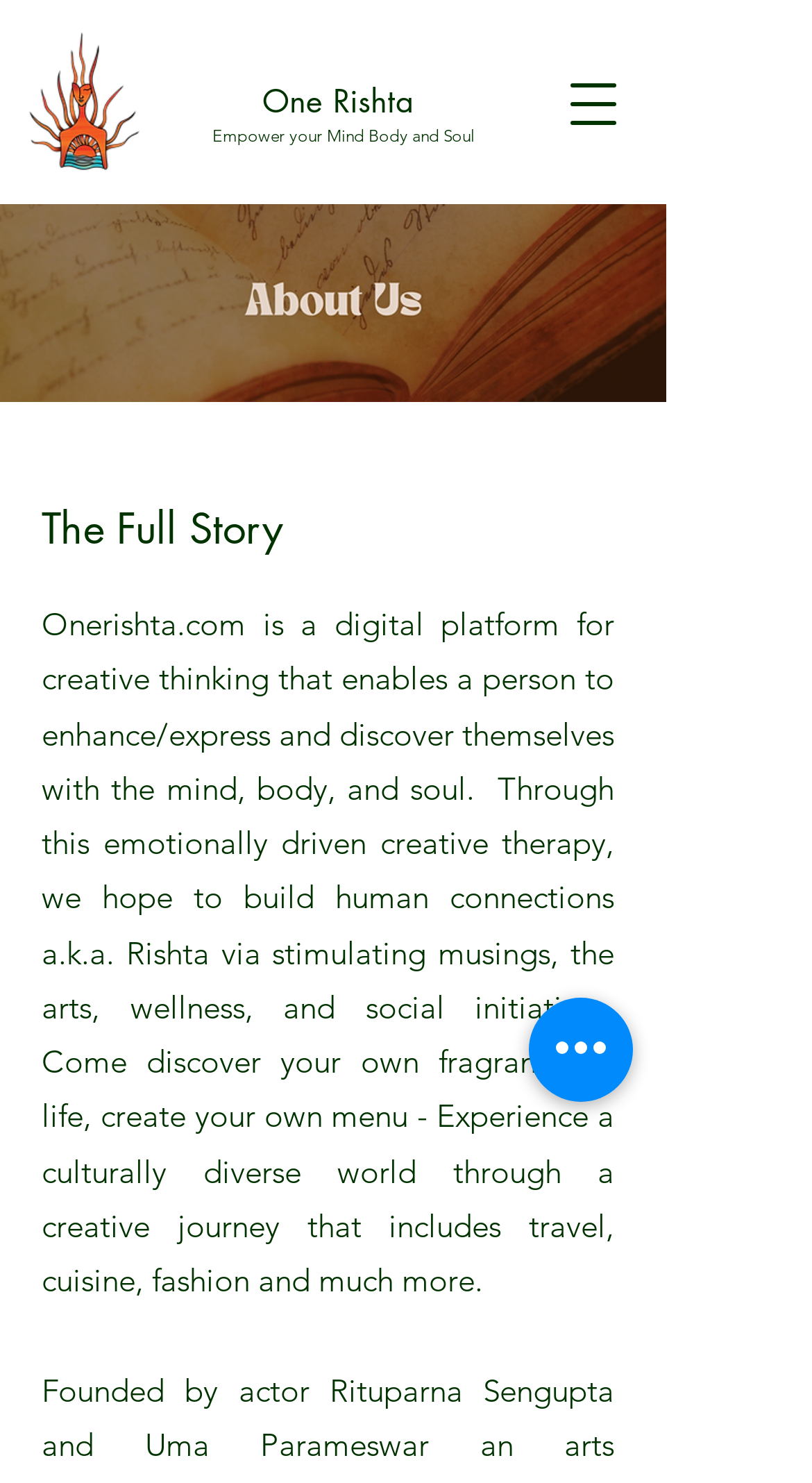What is the goal of onerishta.com?
Please provide a comprehensive answer to the question based on the webpage screenshot.

According to the webpage description, onerishta.com aims to build human connections, referred to as 'Rishta', through its creative thinking platform.